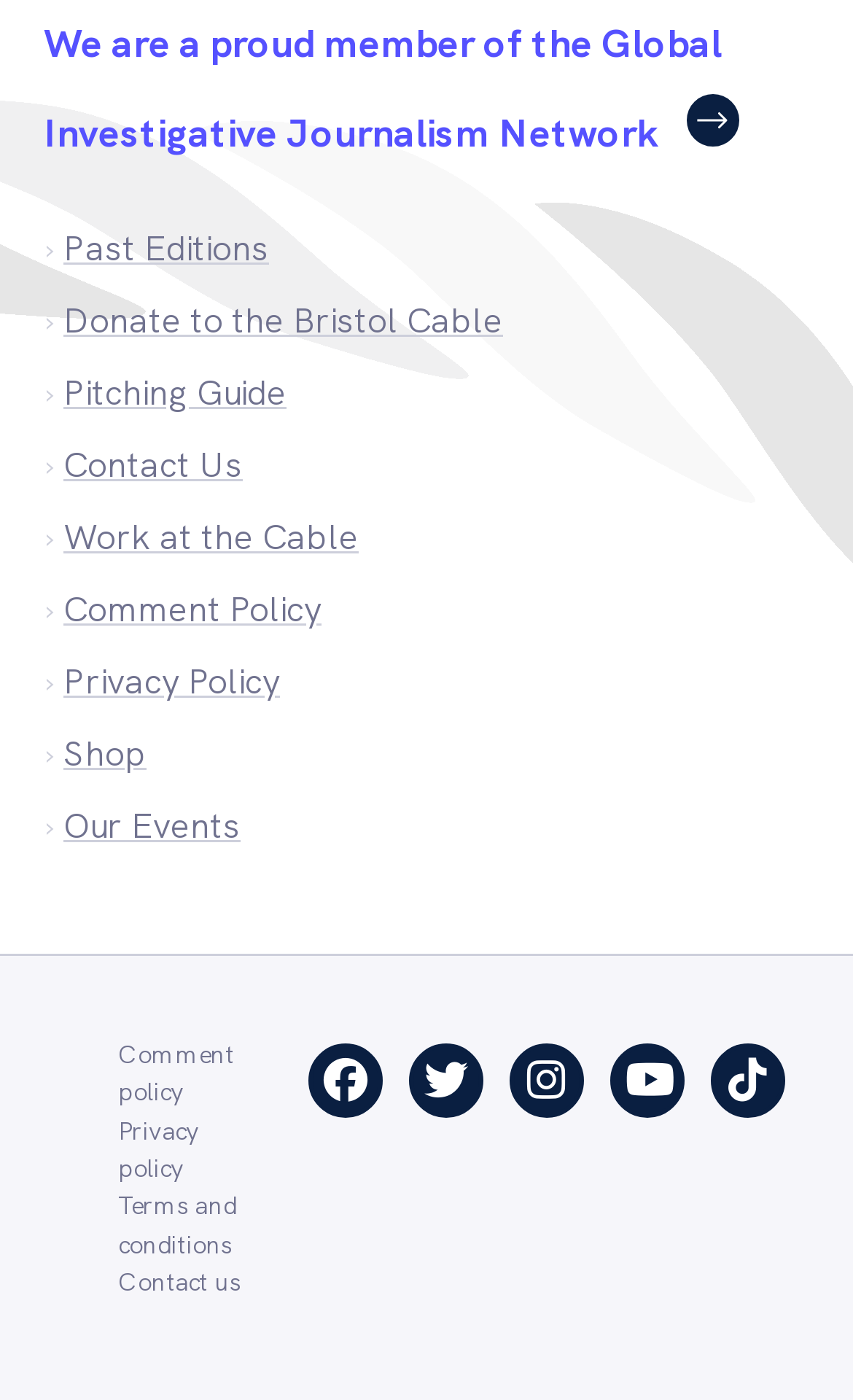What is the organization a proud member of? Refer to the image and provide a one-word or short phrase answer.

Global Investigative Journalism Network